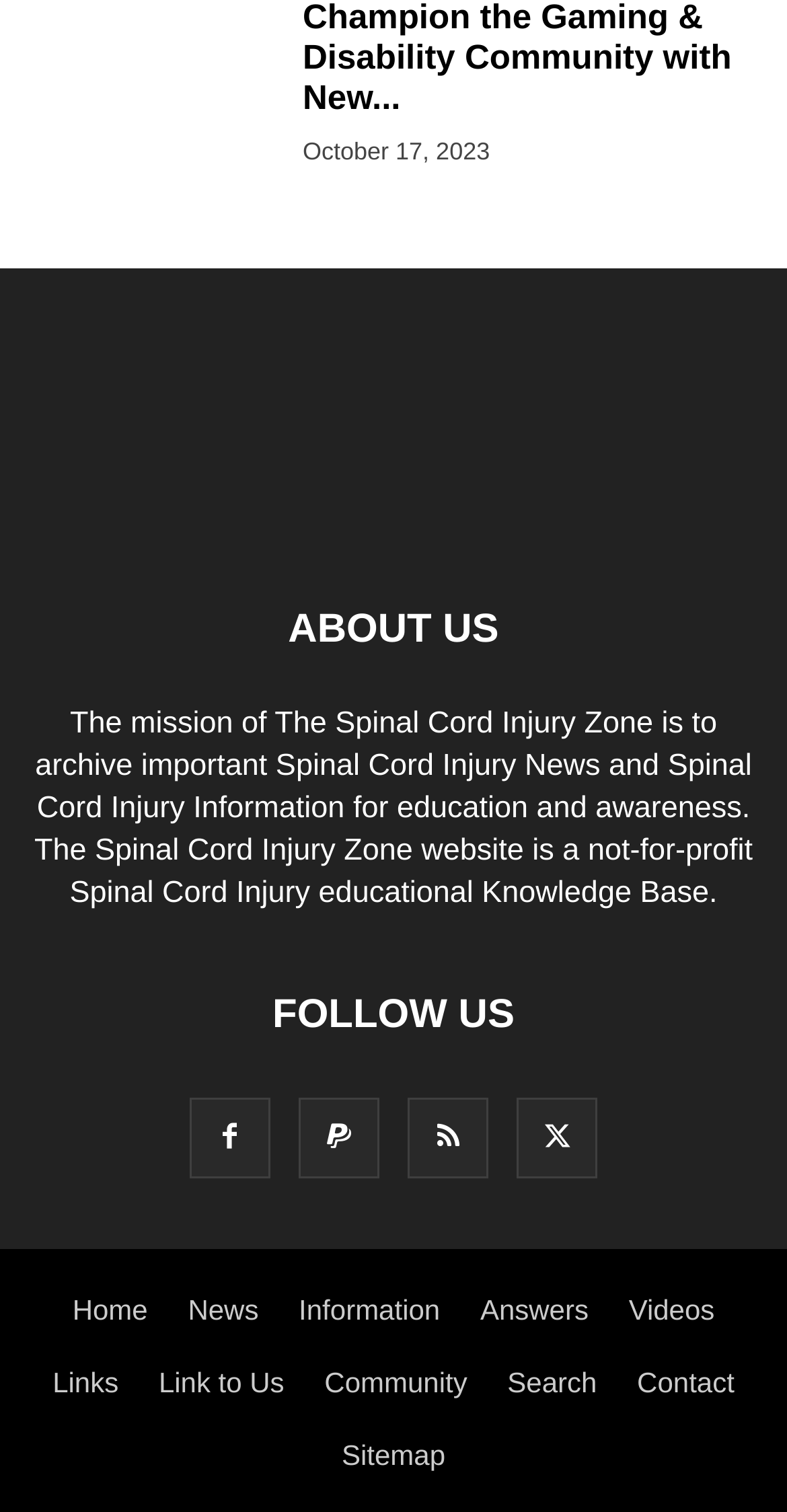Please locate the bounding box coordinates of the region I need to click to follow this instruction: "Read about us".

[0.366, 0.402, 0.634, 0.432]